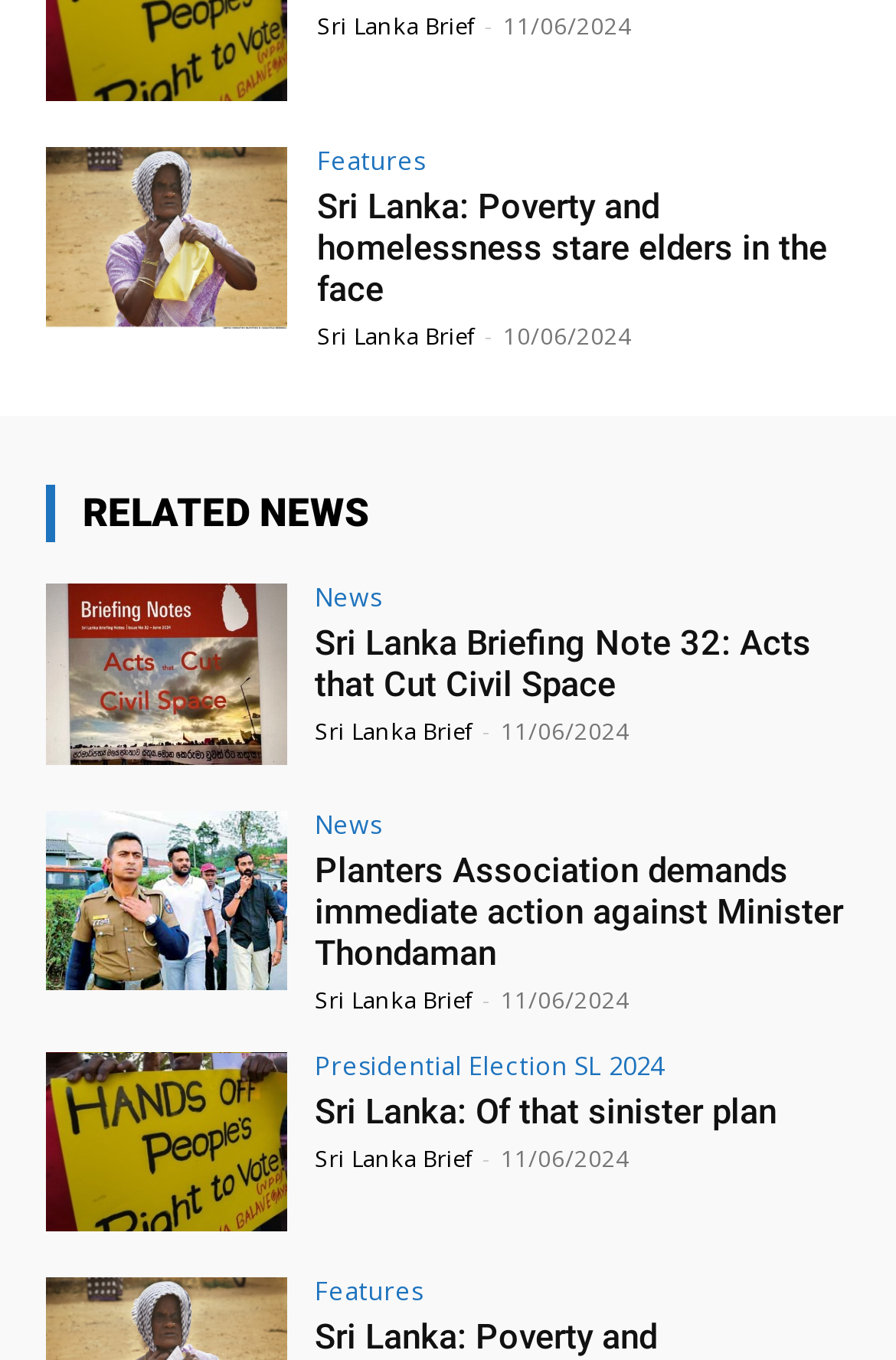Please specify the bounding box coordinates for the clickable region that will help you carry out the instruction: "View 'RELATED NEWS'".

[0.051, 0.356, 0.949, 0.398]